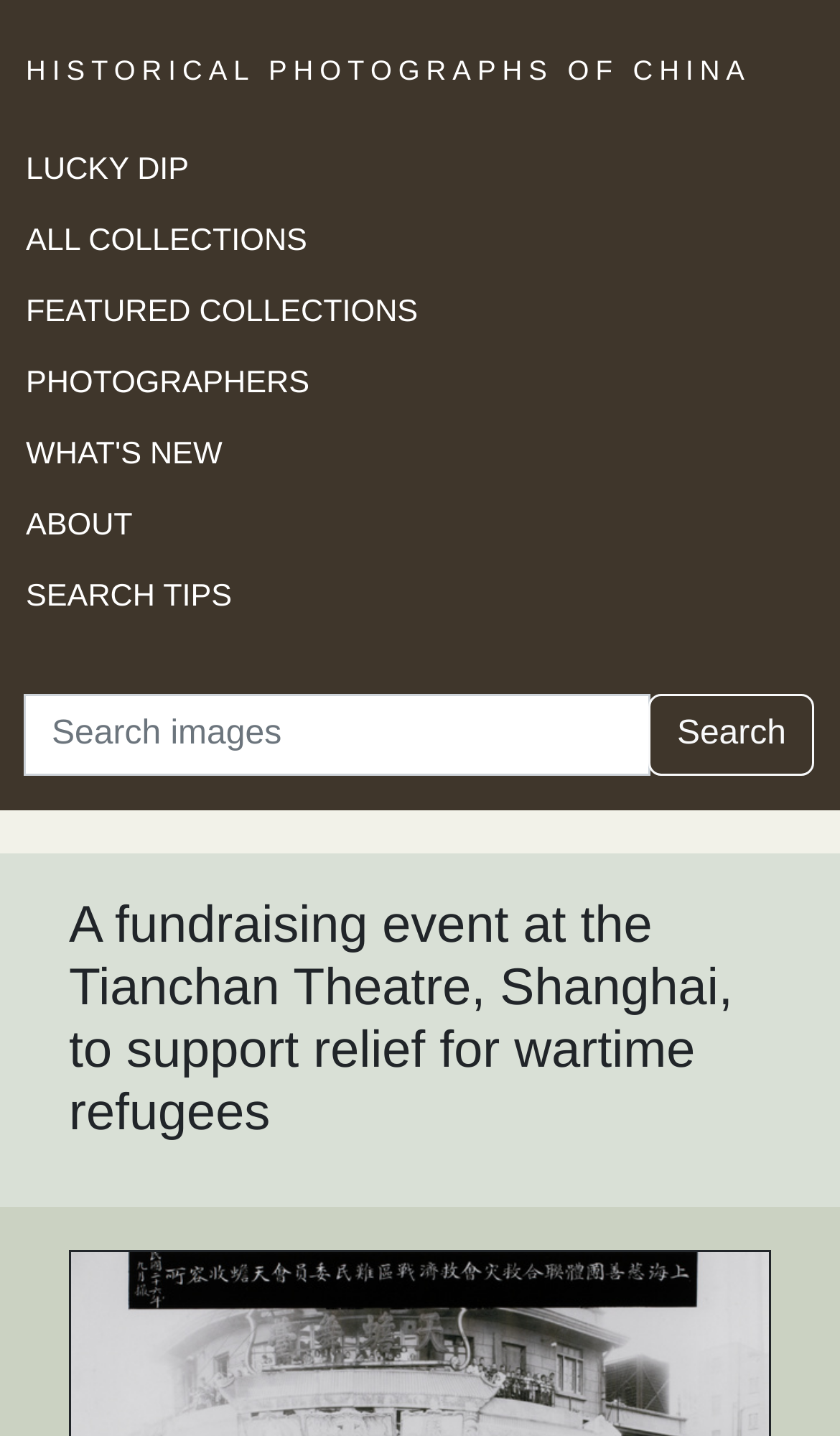What is the purpose of the search box?
Identify the answer in the screenshot and reply with a single word or phrase.

To search